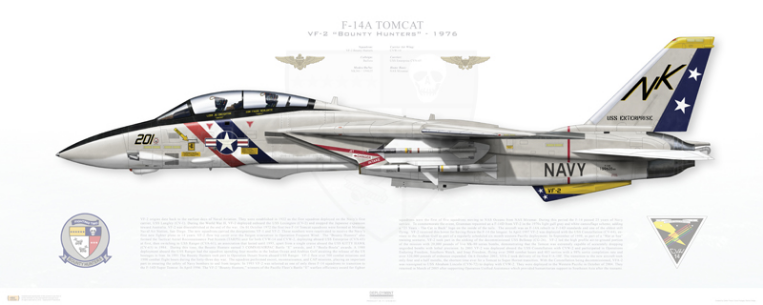Create a detailed narrative that captures the essence of the image.

The image captures a stunning side profile of the F-14A Tomcat, specifically from VF-2 "Bounty Hunters," dating back to 1976. The aircraft is prominently displayed in a sleek silver finish, adorned with intricate markings that highlight its naval heritage. Notable features include the bold number "201" on the fuselage and vibrant insignias reflective of the squadron's identity. 

The lush colors and dramatic lines of the aircraft against a minimalist background showcase its aerodynamic design, a testament to its engineering marvel and historical significance in military aviation. Above the aircraft, there's a label indicating its name and designation, enhancing the viewer's appreciation of this iconic jet fighter. 

This print is available in multiple sizes from AircraftProfilePrints.com, urging enthusiasts to "CLICK HERE" to acquire their own piece of aviation history. The print promises to be a striking addition to any collection, celebrating the legacy of the F-14 Tomcat and the skilled aviators who flew it.